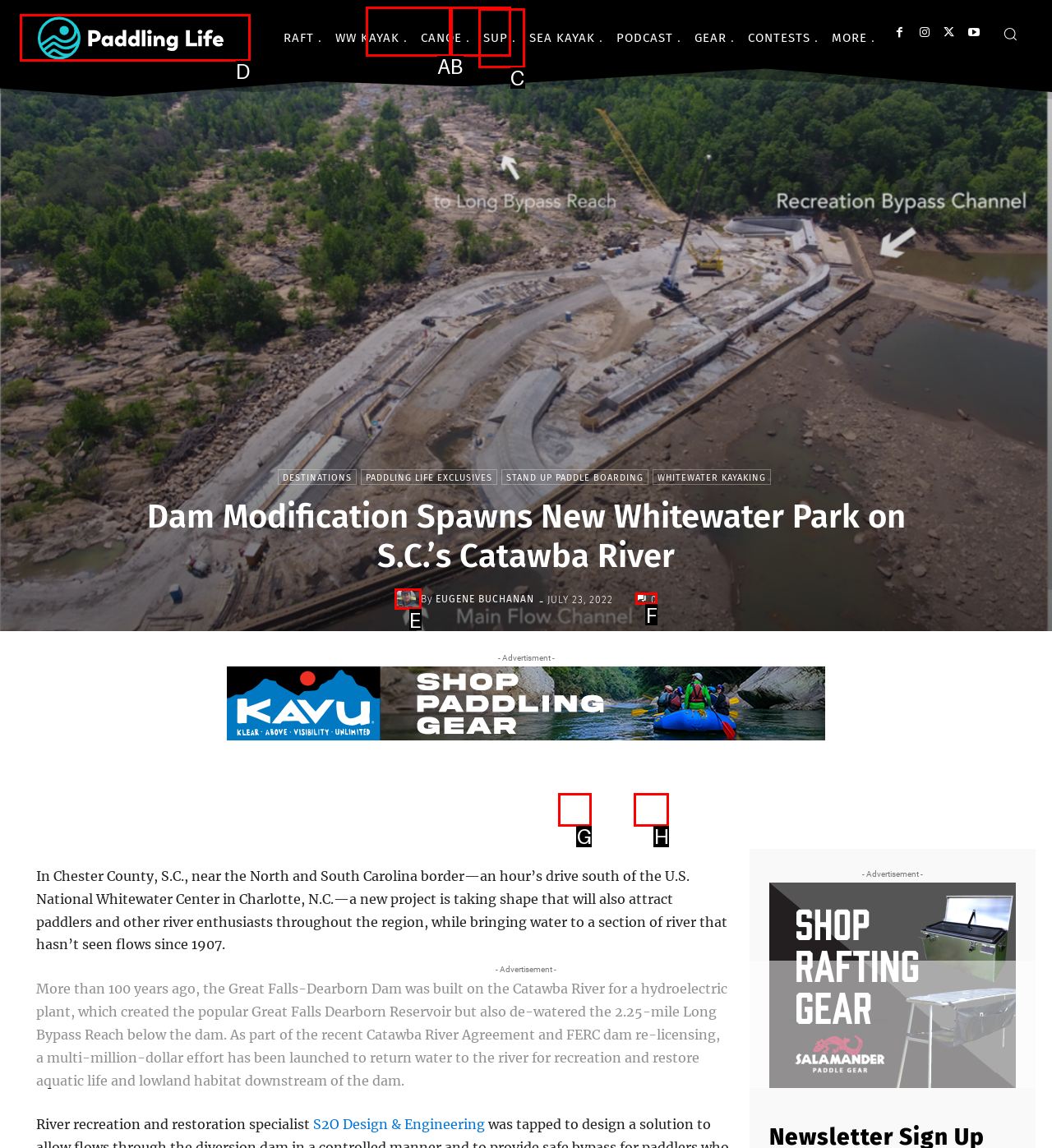Specify the letter of the UI element that should be clicked to achieve the following: Read the article by Eugene Buchanan
Provide the corresponding letter from the choices given.

E